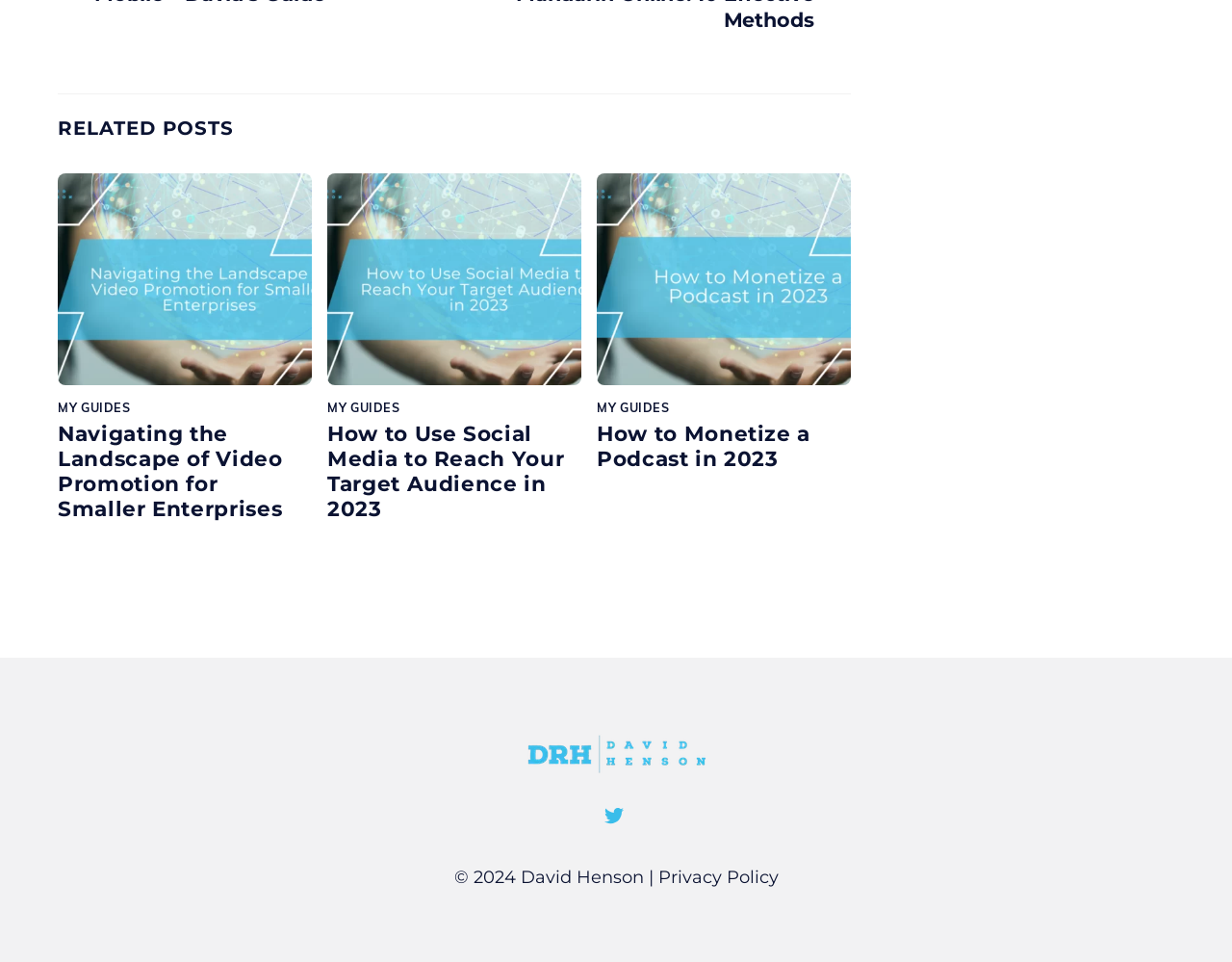Provide the bounding box coordinates of the section that needs to be clicked to accomplish the following instruction: "Click on 'How to Use Social Media to Reach Your Target Audience in 2023'."

[0.266, 0.376, 0.472, 0.398]